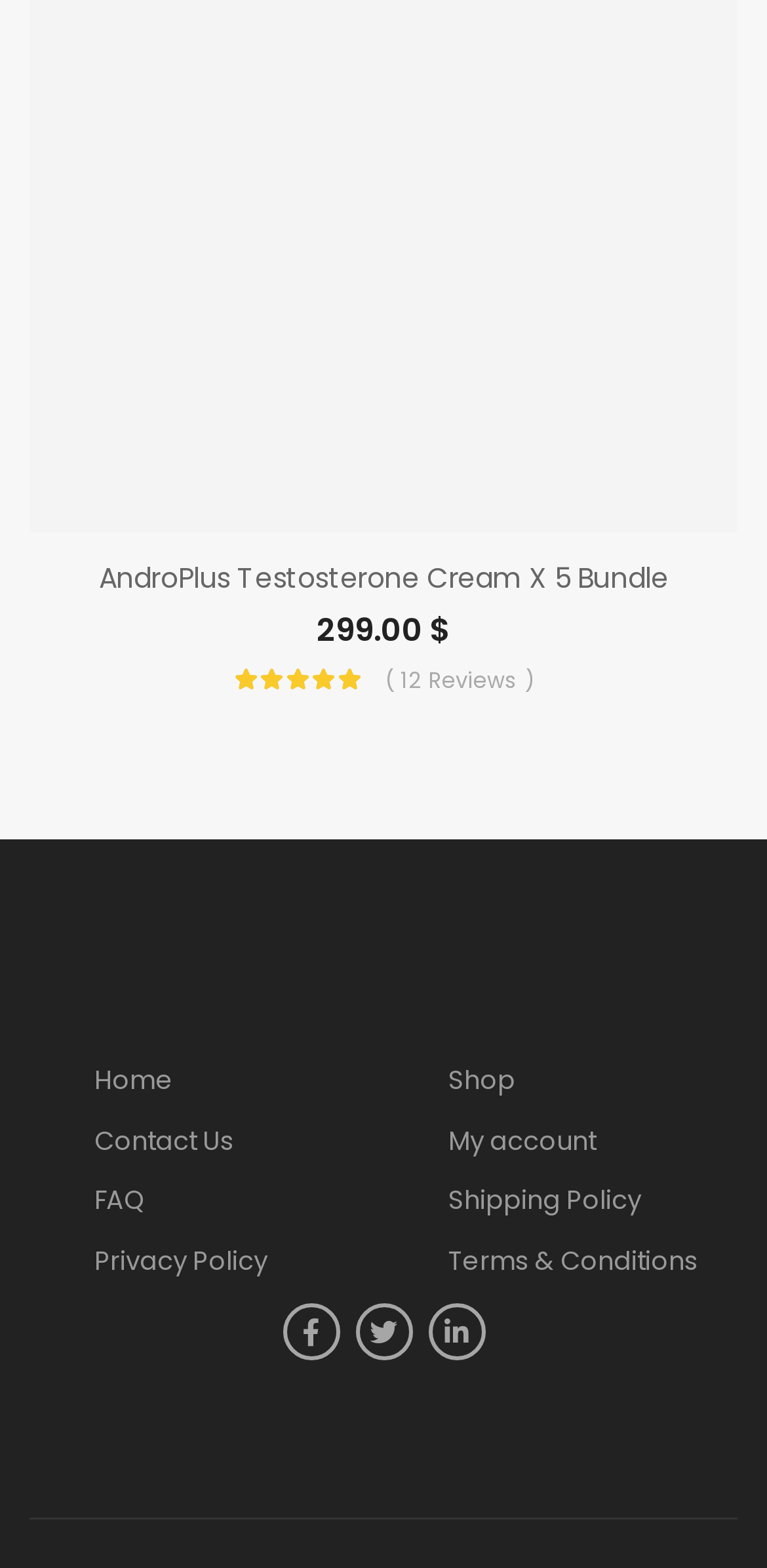Please identify the bounding box coordinates of the element's region that should be clicked to execute the following instruction: "Check reviews". The bounding box coordinates must be four float numbers between 0 and 1, i.e., [left, top, right, bottom].

[0.501, 0.426, 0.696, 0.441]